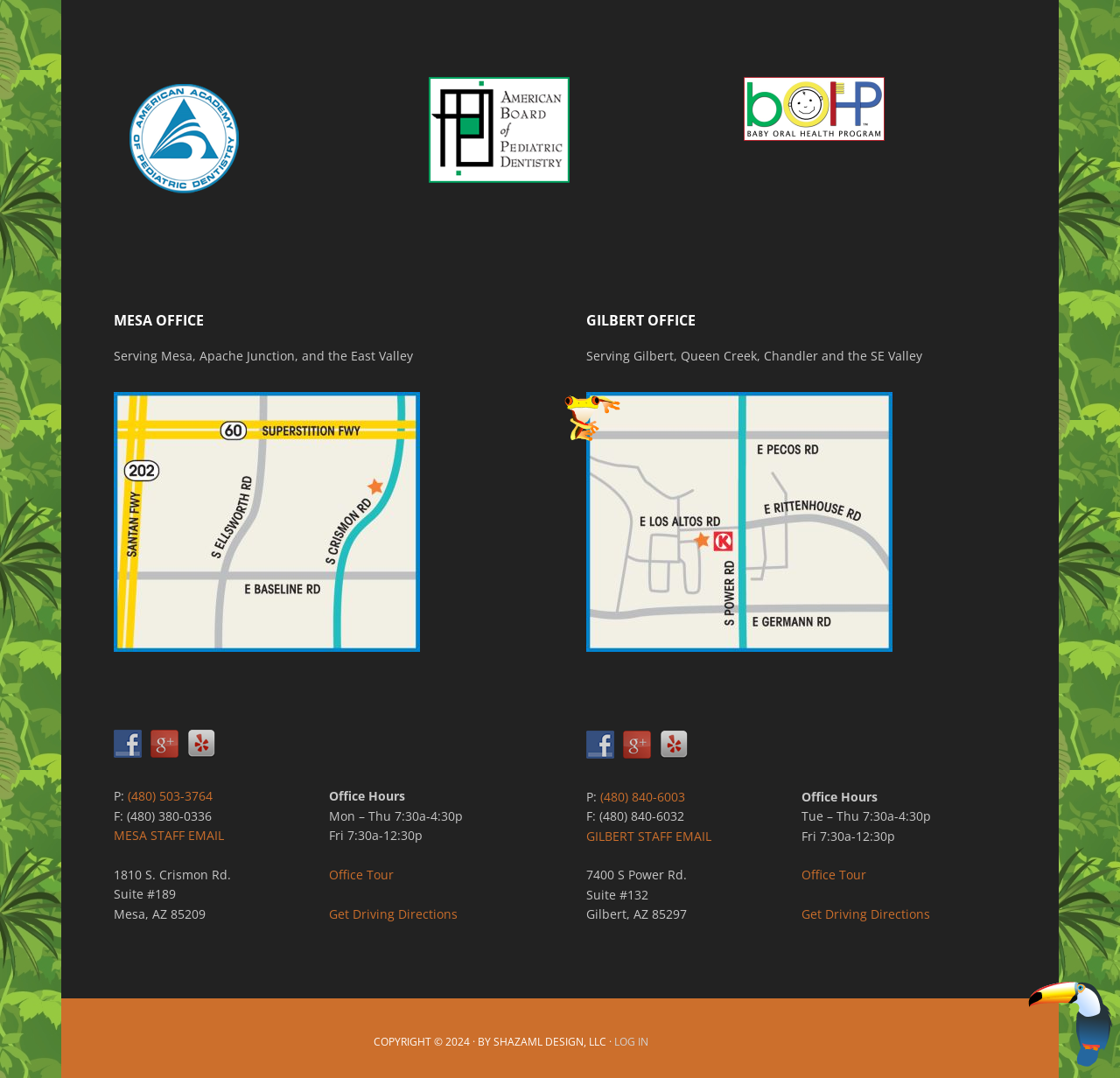Could you highlight the region that needs to be clicked to execute the instruction: "View Gilbert office location on map"?

[0.524, 0.364, 0.797, 0.62]